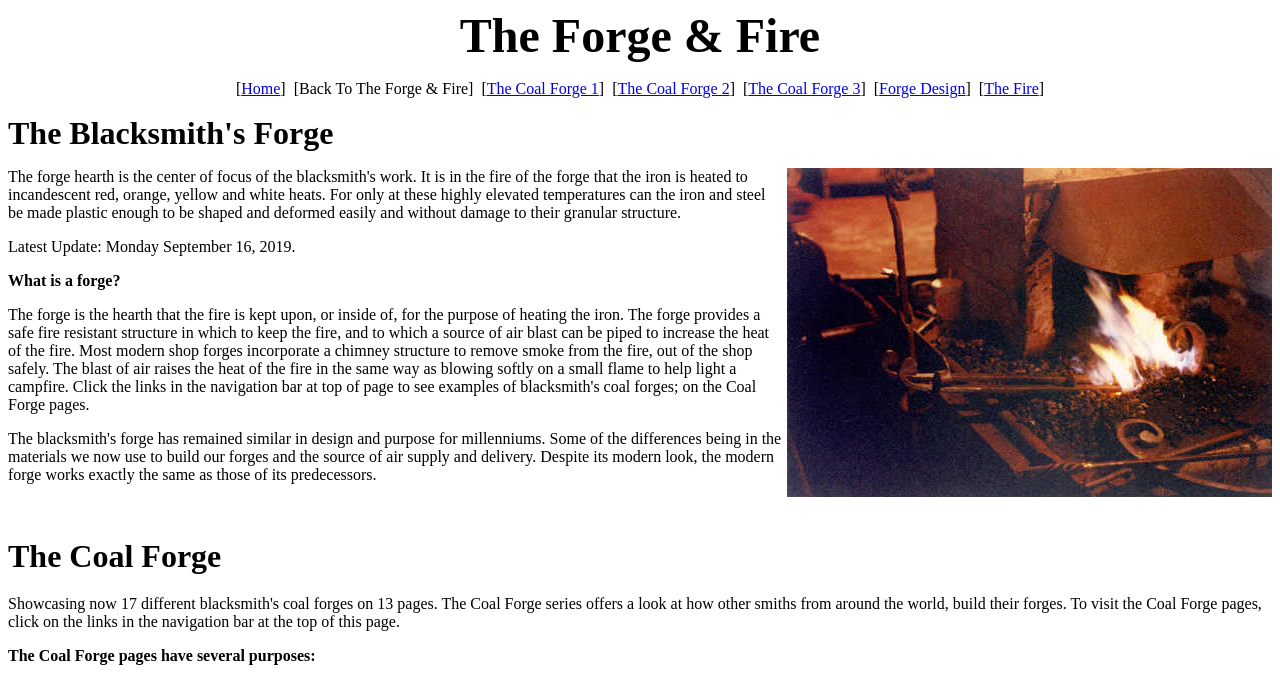From the webpage screenshot, predict the bounding box coordinates (top-left x, top-left y, bottom-right x, bottom-right y) for the UI element described here: Home

[0.188, 0.118, 0.219, 0.143]